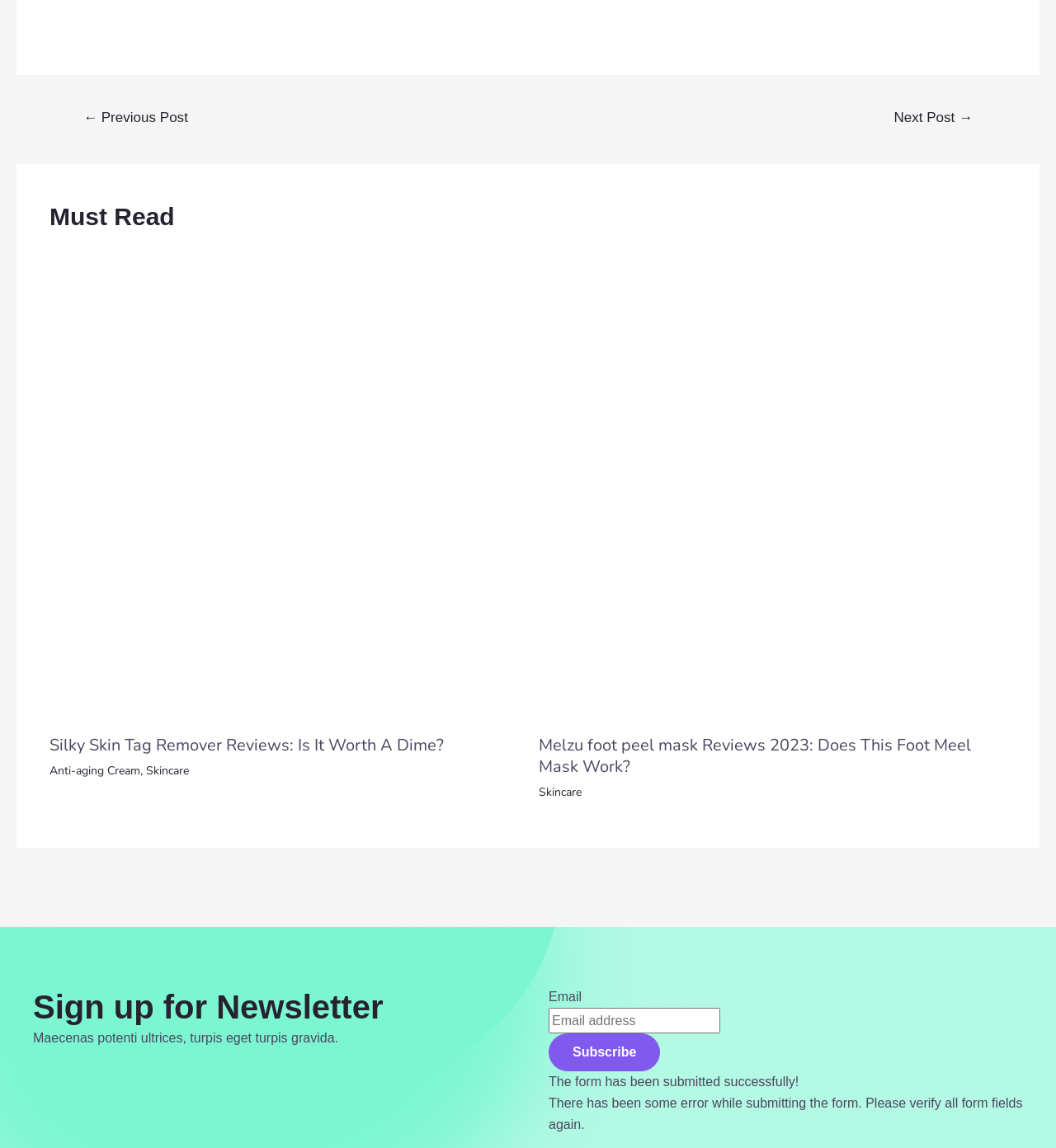Provide the bounding box coordinates for the UI element described in this sentence: "← Previous Post". The coordinates should be four float values between 0 and 1, i.e., [left, top, right, bottom].

[0.059, 0.177, 0.198, 0.206]